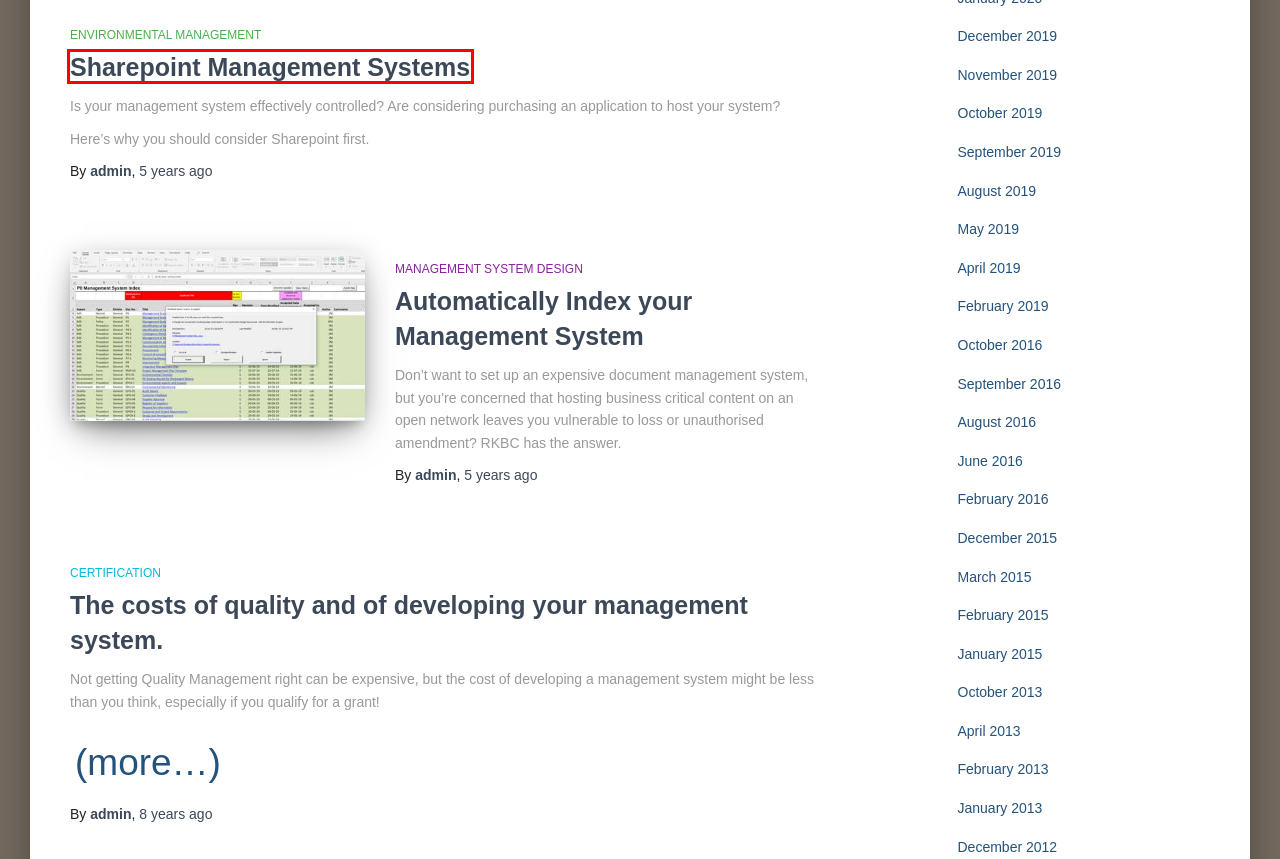Examine the screenshot of a webpage with a red bounding box around an element. Then, select the webpage description that best represents the new page after clicking the highlighted element. Here are the descriptions:
A. Sharepoint Management Systems - ISO Consultant Services
B. Automatically Index your Management System - ISO Consultant Services
C. March 2015 - ISO Consultant Services
D. February 2019 - ISO Consultant Services
E. October 2013 - ISO Consultant Services
F. October 2016 - ISO Consultant Services
G. June 2016 - ISO Consultant Services
H. February 2013 - ISO Consultant Services

A